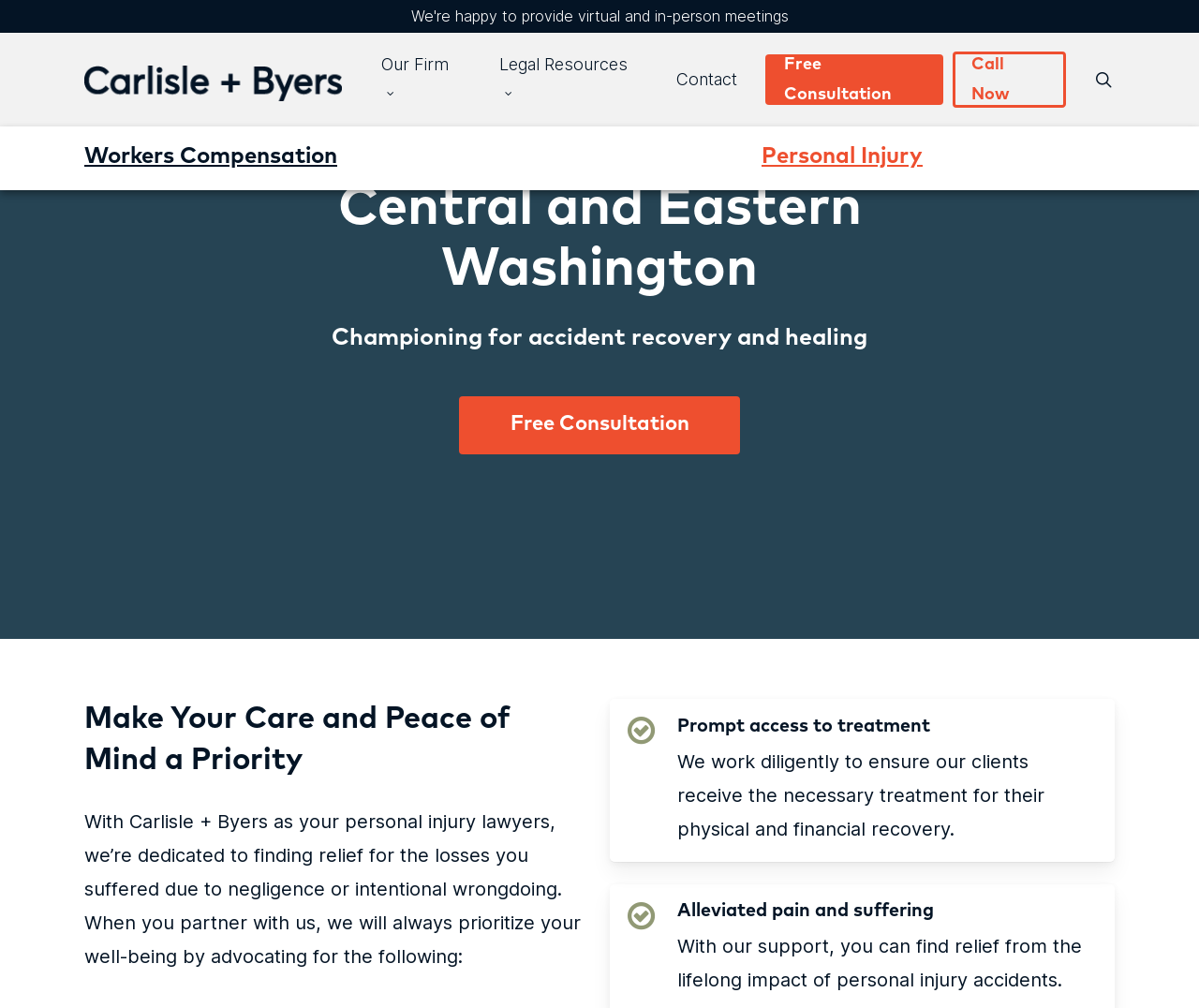Given the content of the image, can you provide a detailed answer to the question?
What is the contact method provided on this webpage?

The webpage provides two contact methods, 'Call Now' and 'Free Consultation', which are both links that can be clicked to initiate contact with the lawyers.